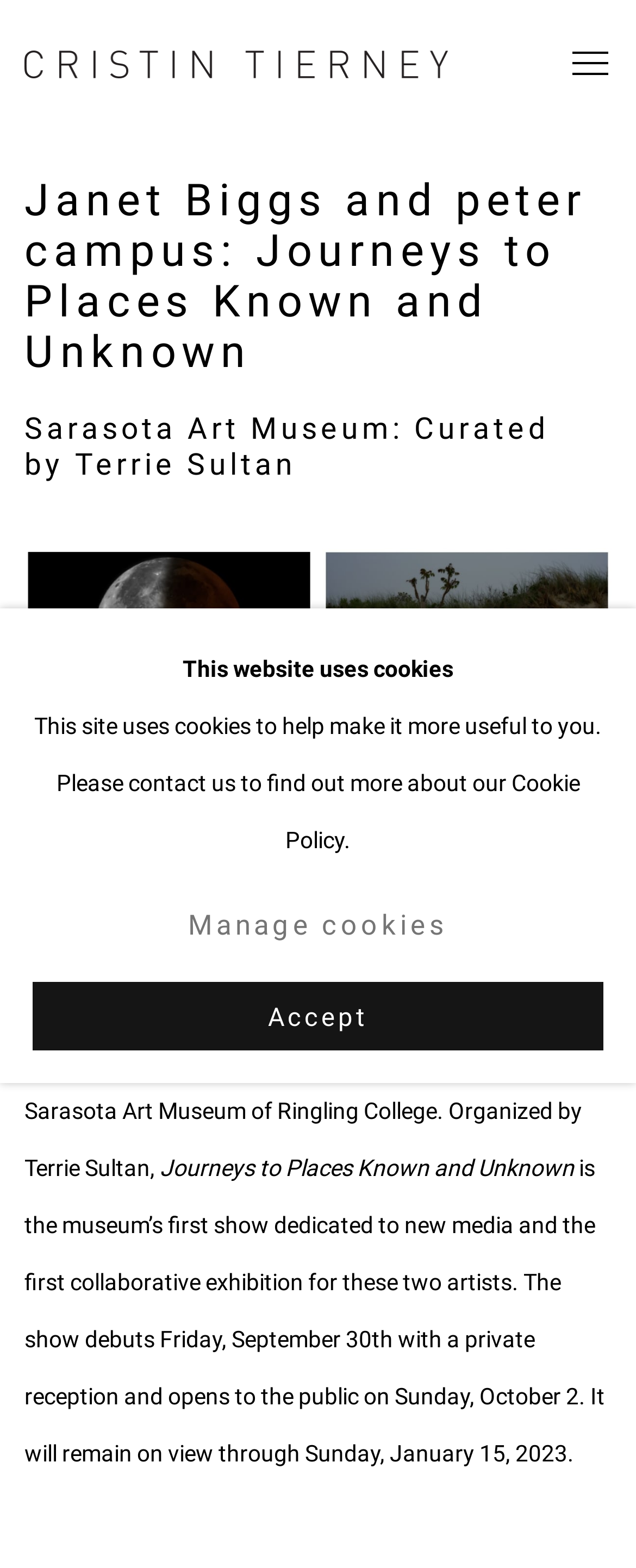Convey a detailed summary of the webpage, mentioning all key elements.

The webpage is an exhibition announcement for "Journeys to Places Known and Unknown" featuring video works by Janet Biggs and peter campus at Sarasota Art Museum of Ringling College. At the top left, there is a link to "Cristin Tierney" and a button labeled "Menu" at the top right. Below the menu button, there is a heading that displays the title of the exhibition.

Under the heading, there is a static text that reads "Sarasota Art Museum: Curated by Terrie Sultan". Below this text, there is a link to open a larger version of an image in a popup, which is an image of the exhibition "Janet Biggs and peter campus: Journeys to Places Known and Unknown". 

To the right of the image link, there is a "+ Share" button. Below the image link, there are three paragraphs of static text that describe the exhibition. The first paragraph announces the exhibition, the second paragraph provides more details about the show, and the third paragraph mentions the dates of the exhibition.

At the bottom of the page, there is a cookie banner that spans the entire width of the page. The banner contains two static texts that explain the use of cookies on the website, a "Manage cookies" button, and an "Accept" button.